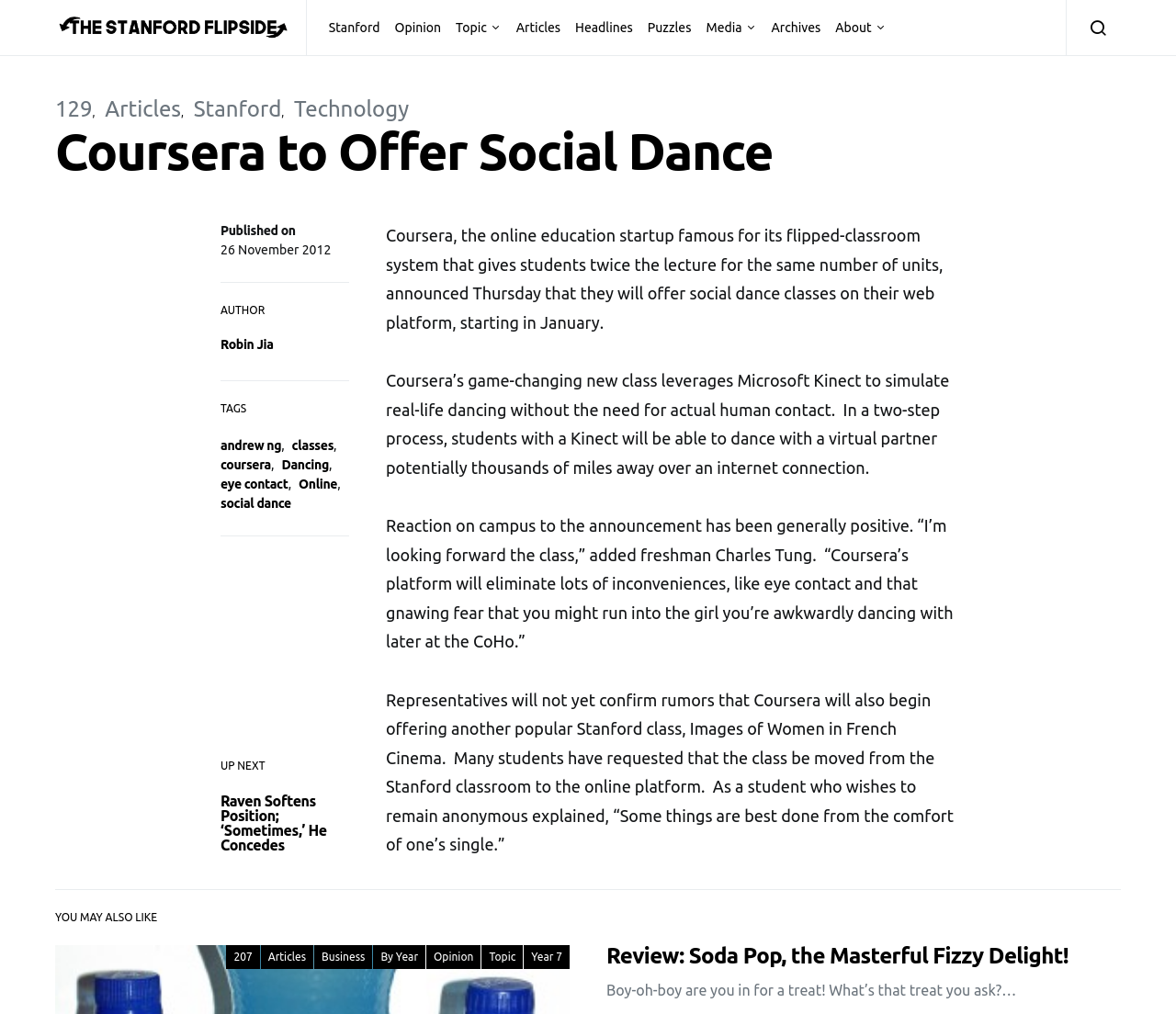Point out the bounding box coordinates of the section to click in order to follow this instruction: "Read the article 'Coursera to Offer Social Dance'".

[0.047, 0.124, 0.953, 0.175]